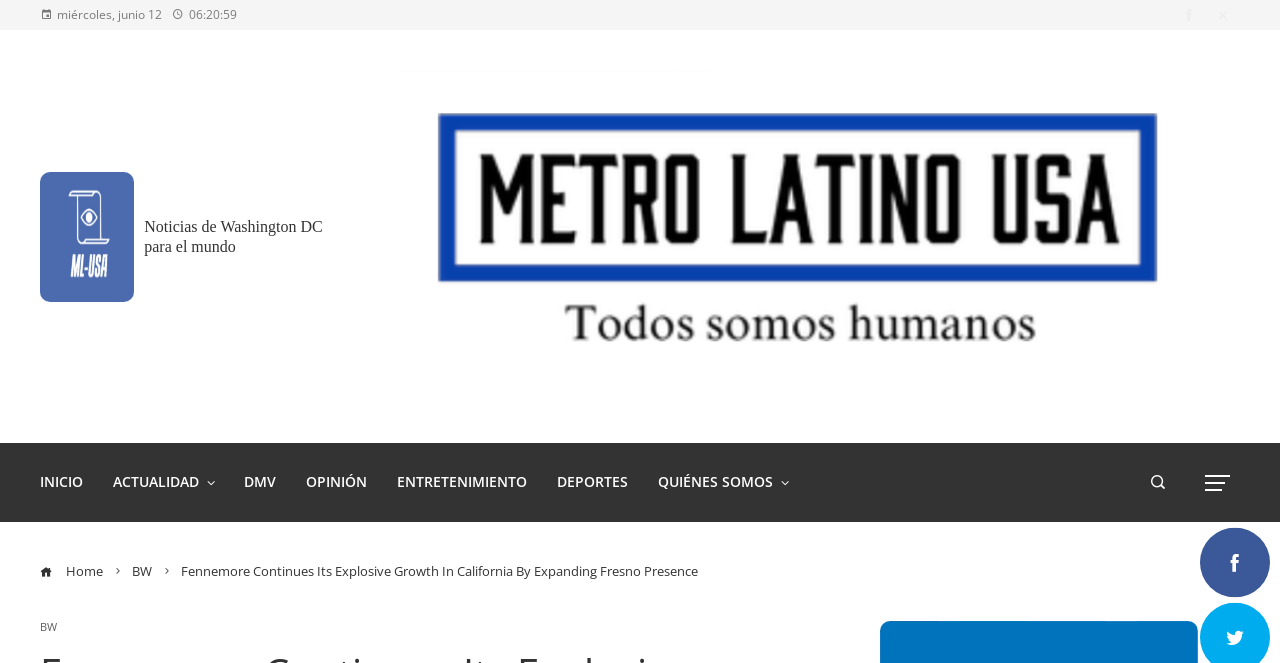Determine the bounding box coordinates for the region that must be clicked to execute the following instruction: "view INICIO page".

[0.031, 0.705, 0.065, 0.751]